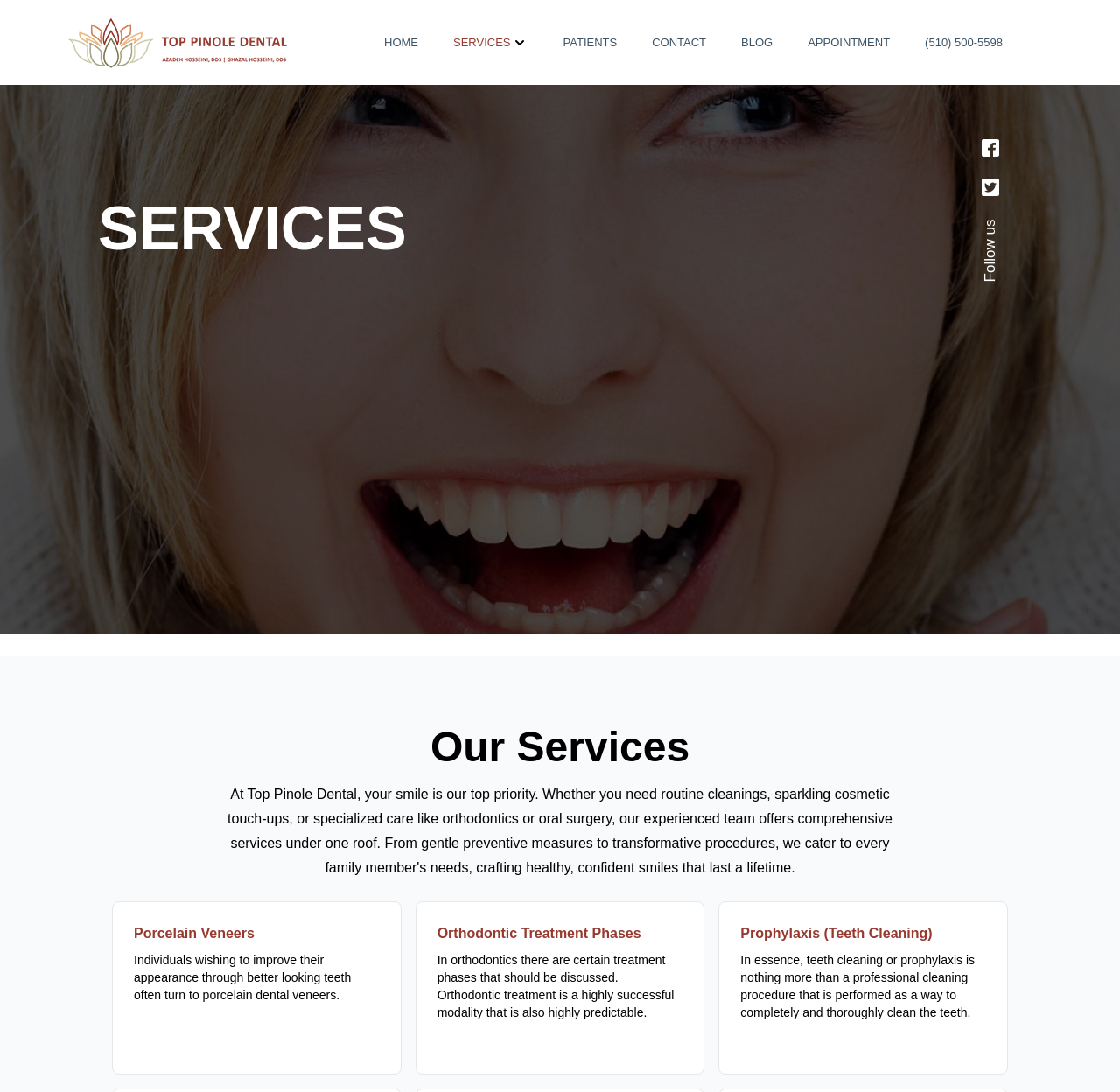Return the bounding box coordinates of the UI element that corresponds to this description: "(510) 500-5598". The coordinates must be given as four float numbers in the range of 0 and 1, [left, top, right, bottom].

[0.826, 0.032, 0.895, 0.044]